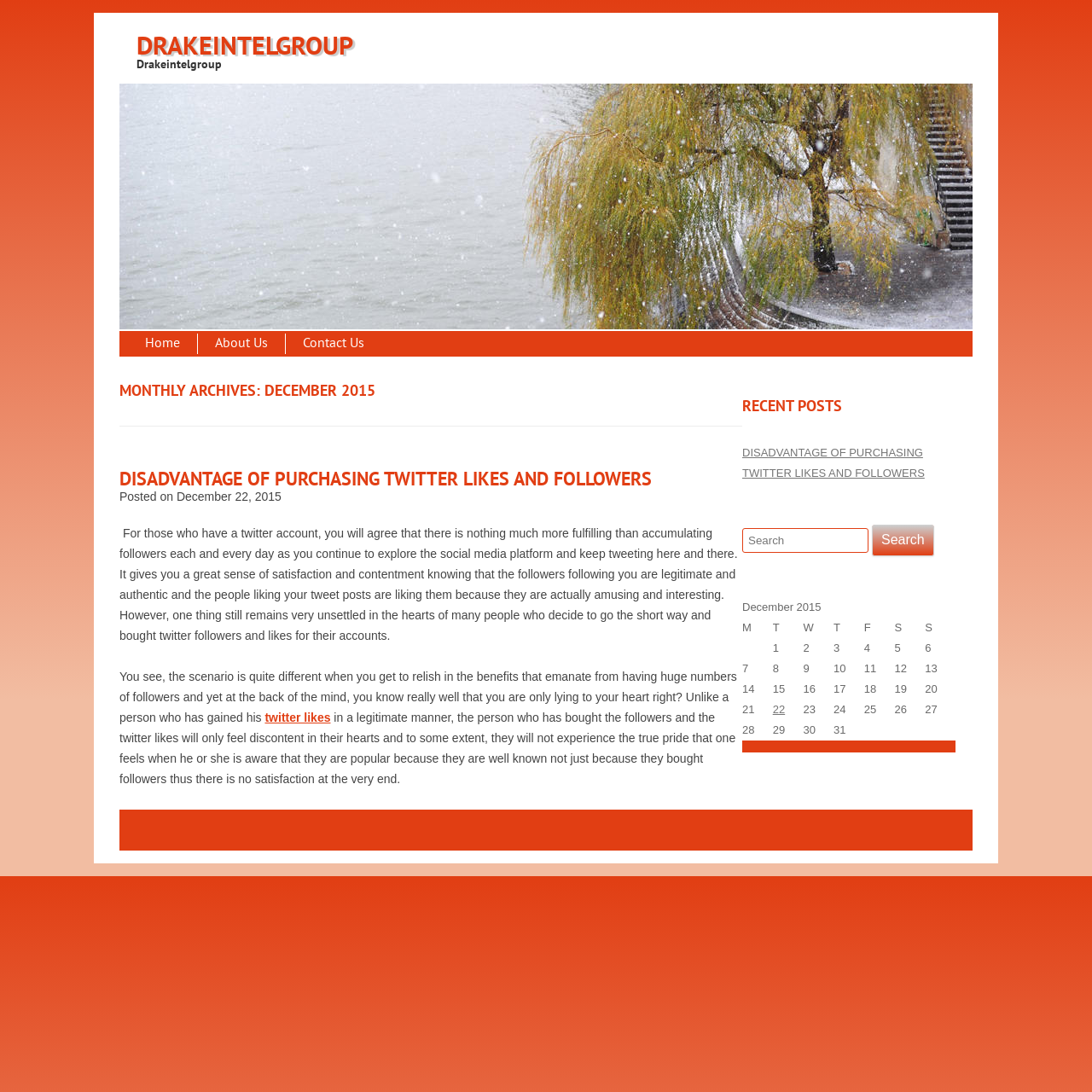Write a detailed summary of the webpage, including text, images, and layout.

This webpage appears to be a blog or article page with a focus on social media, specifically Twitter. At the top, there are two links to skip to primary and secondary content. Below that, there is a group element with a heading "DRAKEINTELGROUP" and a link with the same text. Next to it, there is an image with the same alt text.

On the left side, there is a main menu with links to "Home", "About Us", and "Contact Us". Below that, there is a header with the title "MONTHLY ARCHIVES: DECEMBER 2015". 

The main content of the page is an article with a heading "DISADVANTAGE OF PURCHASING TWITTER LIKES AND FOLLOWERS". The article discusses the benefits and drawbacks of buying Twitter followers and likes. There is a link to the article title and a timestamp indicating it was posted on December 22, 2015.

On the right side, there is a complementary section with a heading "RECENT POSTS" and a link to the same article. Below that, there is a search box with a button and a table displaying a calendar for December 2015. The table has seven columns, one for each day of the week, and several rows with dates and links to posts published on those dates.

Overall, the webpage has a simple layout with a focus on the main article and some additional features on the sides.